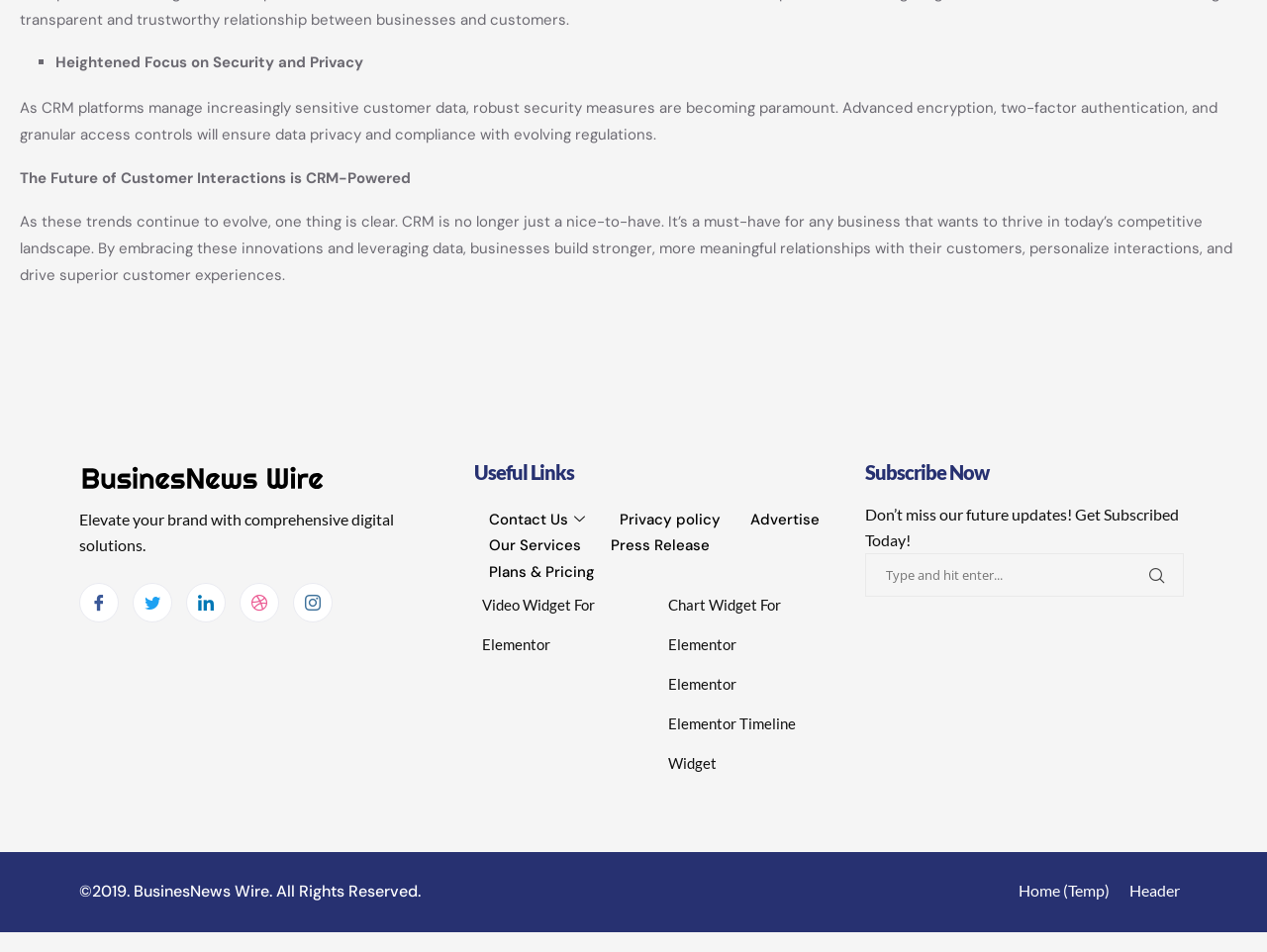Find the bounding box coordinates of the clickable area that will achieve the following instruction: "Subscribe to newsletter".

[0.683, 0.581, 0.934, 0.627]